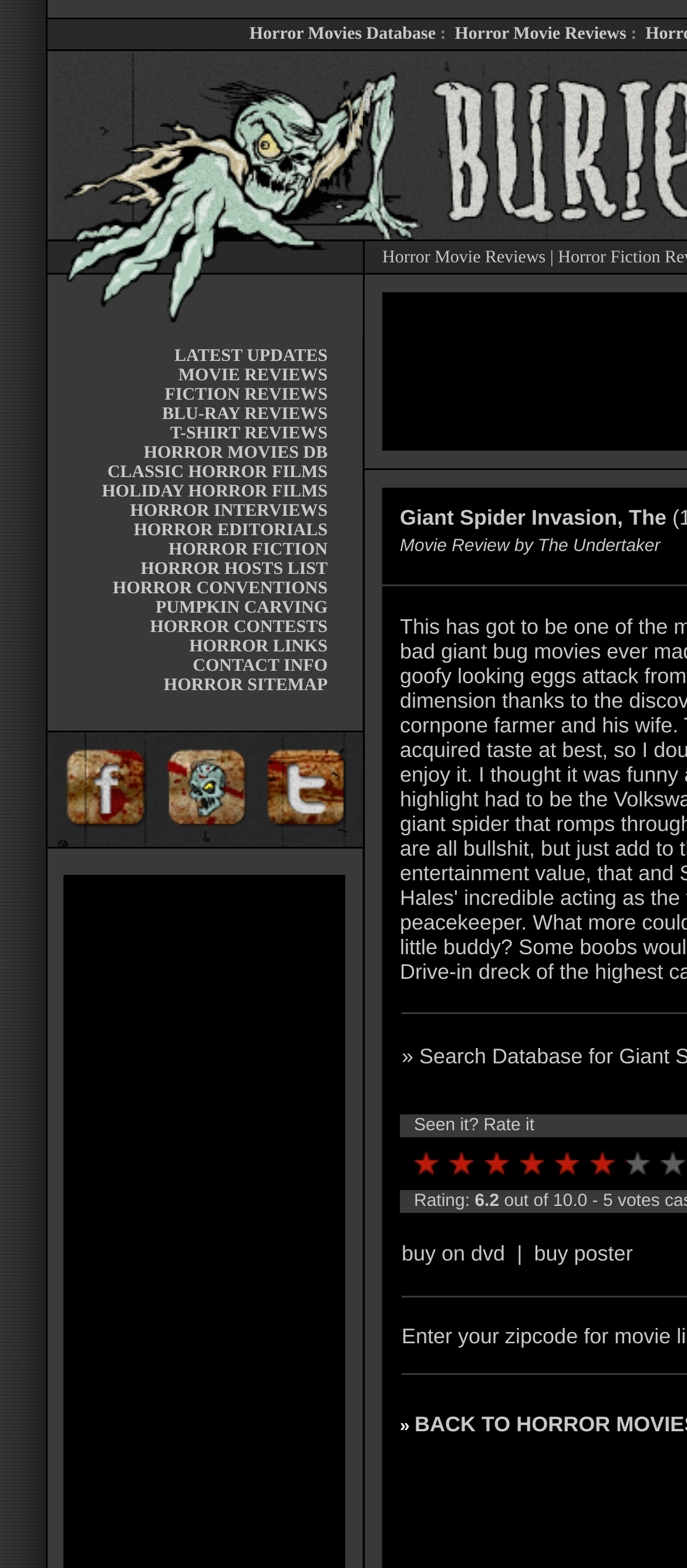Identify the bounding box coordinates of the region I need to click to complete this instruction: "Click on Dig Buried.com On Facebook".

[0.069, 0.531, 0.223, 0.543]